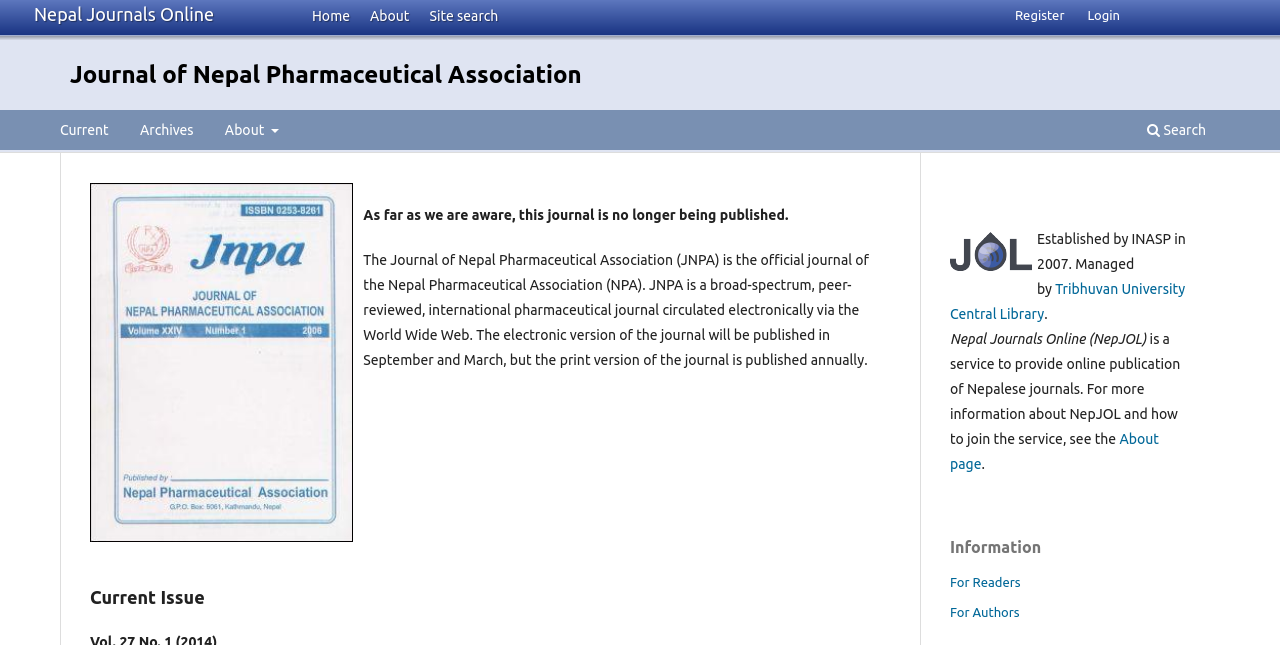What is the name of the service that provides online publication of Nepalese journals?
Look at the image and respond with a single word or a short phrase.

Nepal Journals Online